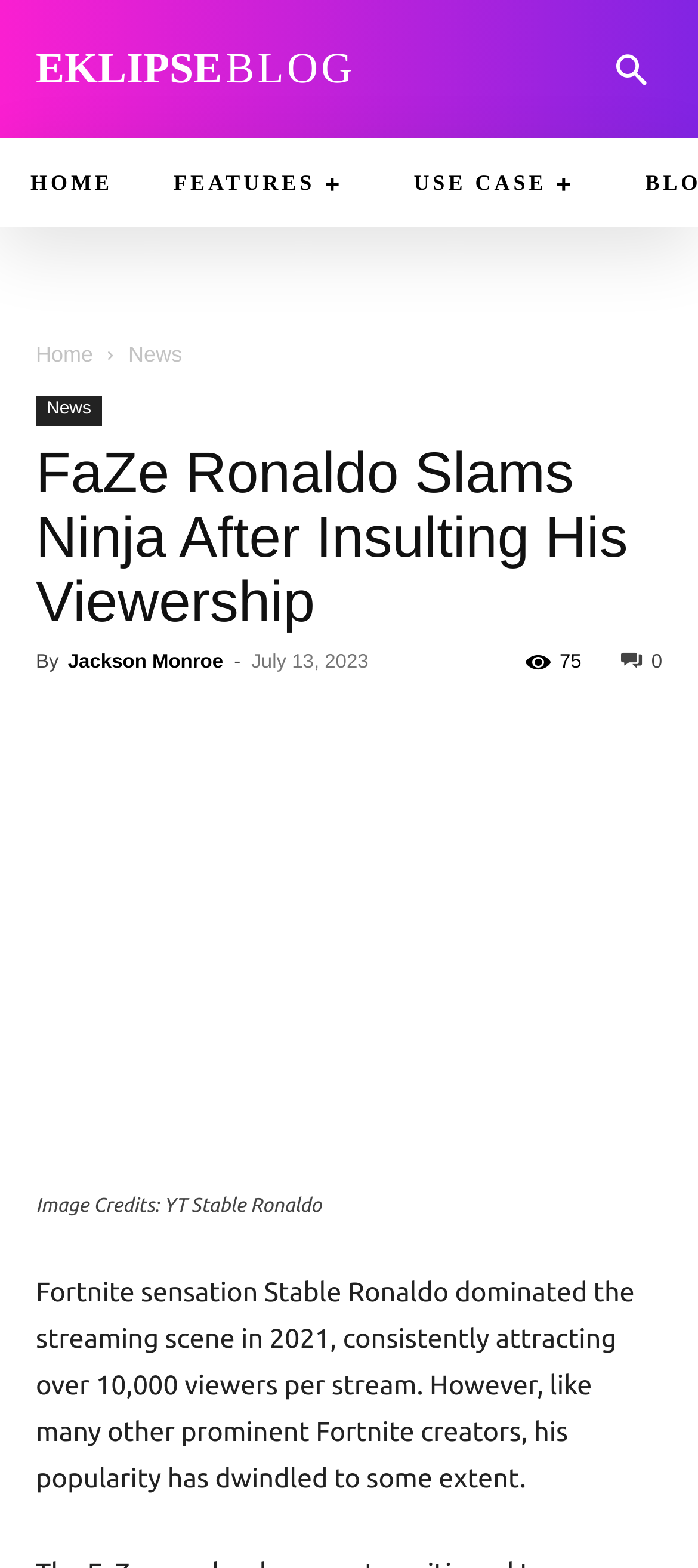What is the source of the image?
Carefully analyze the image and provide a thorough answer to the question.

The source of the image can be found in the image's caption, specifically in the figure section, where it says 'Image Credits: YT Stable Ronaldo'.